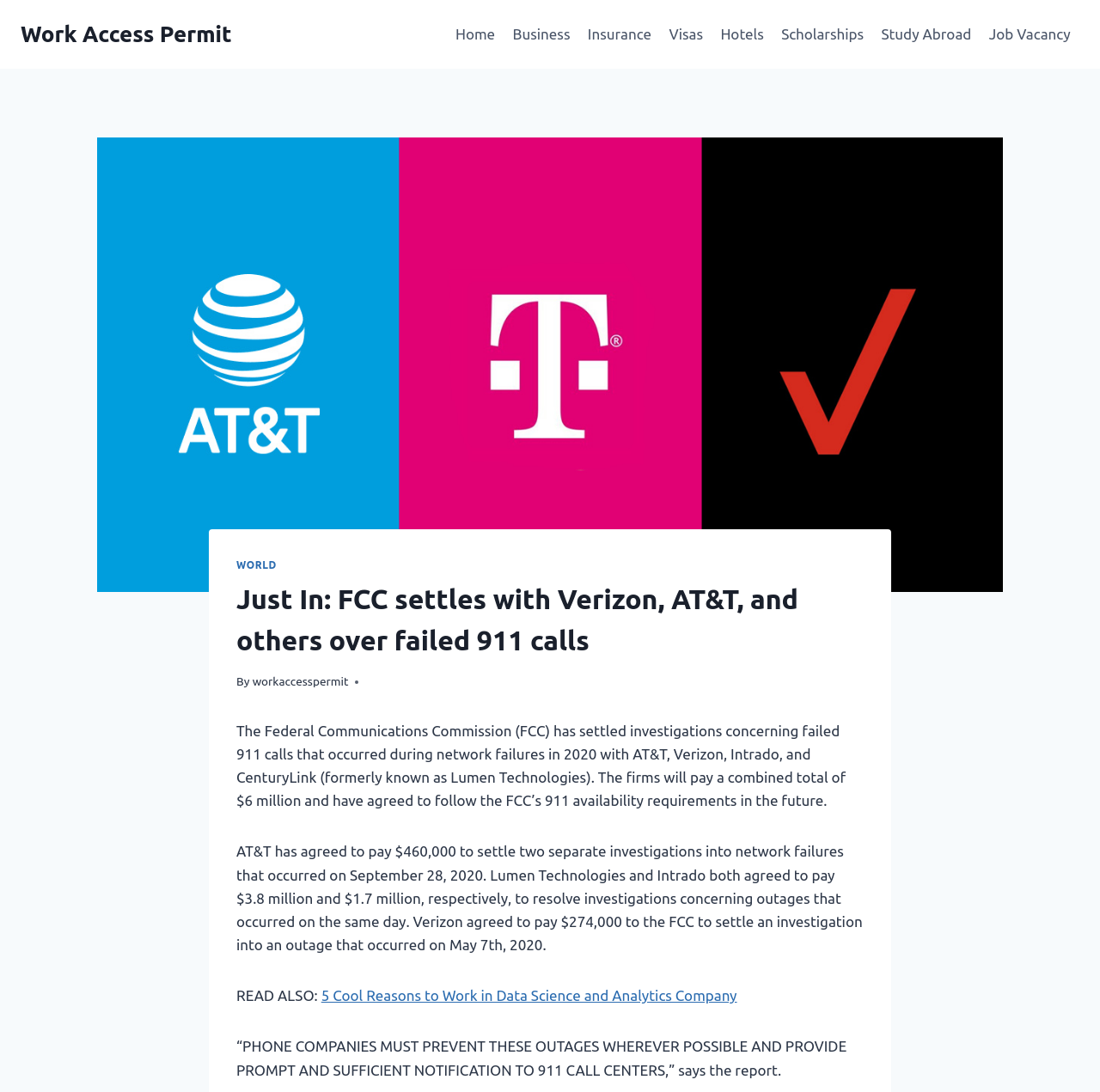Determine the bounding box coordinates of the clickable region to carry out the instruction: "Read the article about FCC settling with Verizon, AT&T, and others over failed 911 calls".

[0.215, 0.53, 0.785, 0.605]